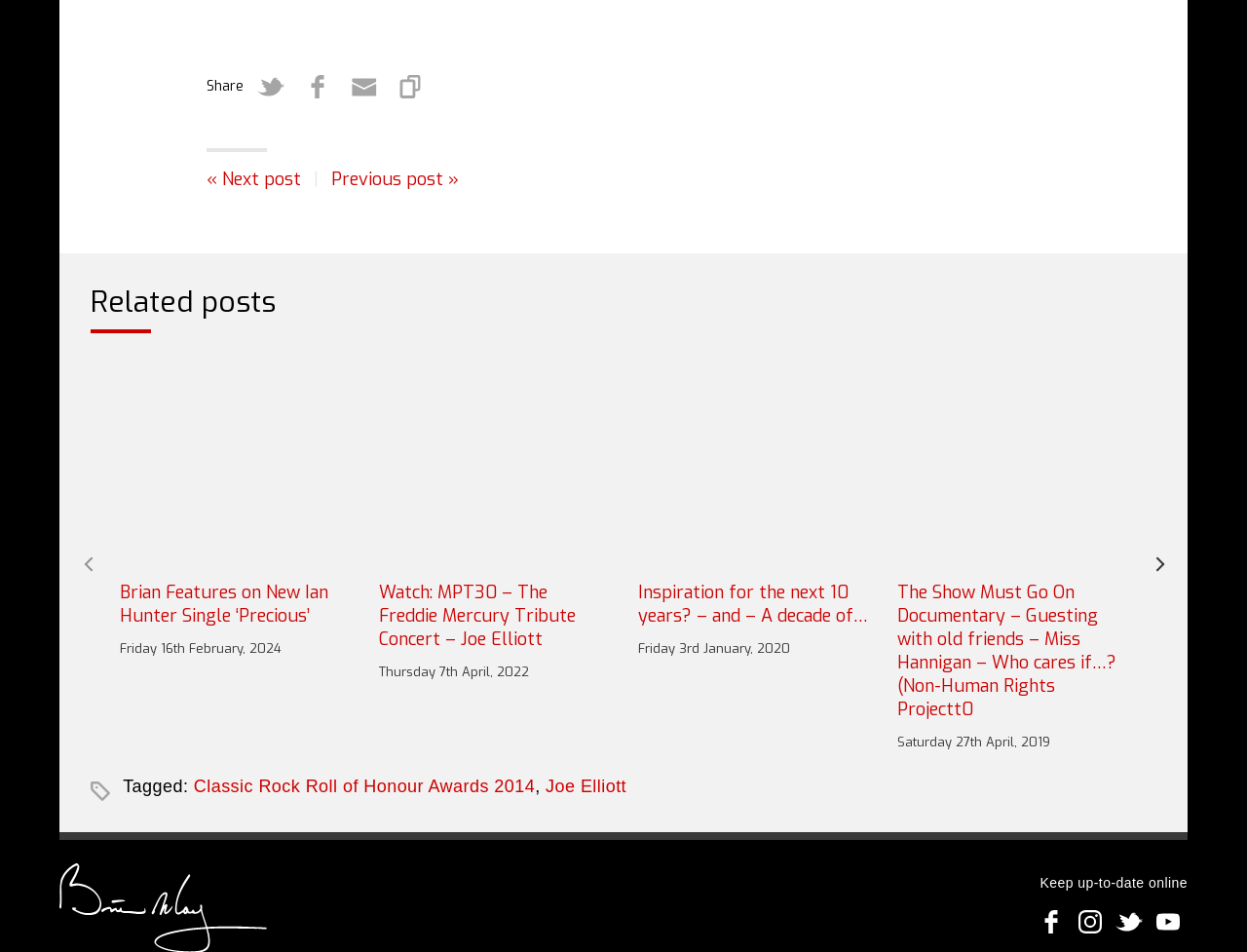What is the date of the second related post?
From the details in the image, provide a complete and detailed answer to the question.

I looked at the second link under the 'Related posts' heading and found the time element with the date 'Thursday 7th April, 2022'.